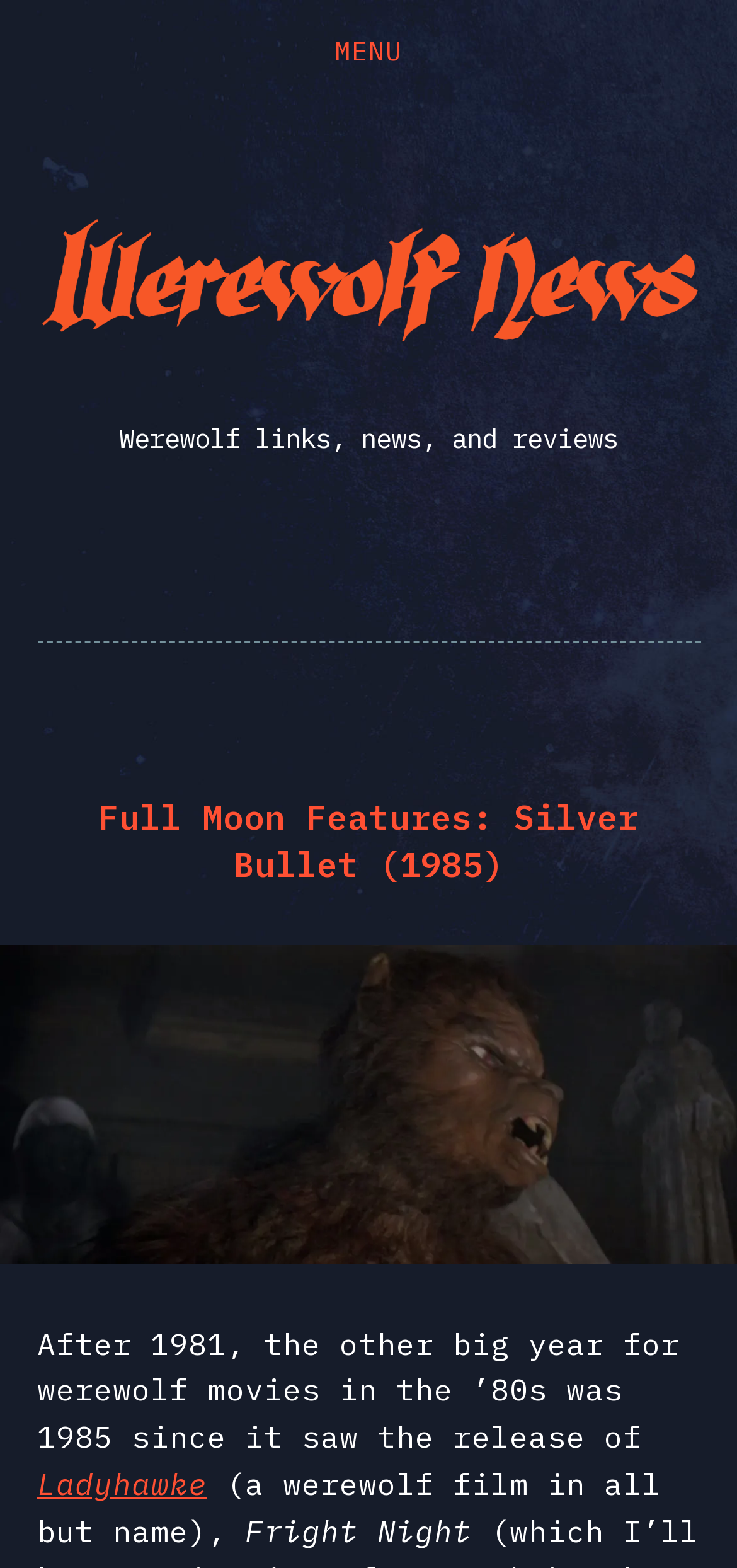Show the bounding box coordinates for the HTML element as described: "Menu".

[0.454, 0.024, 0.546, 0.041]